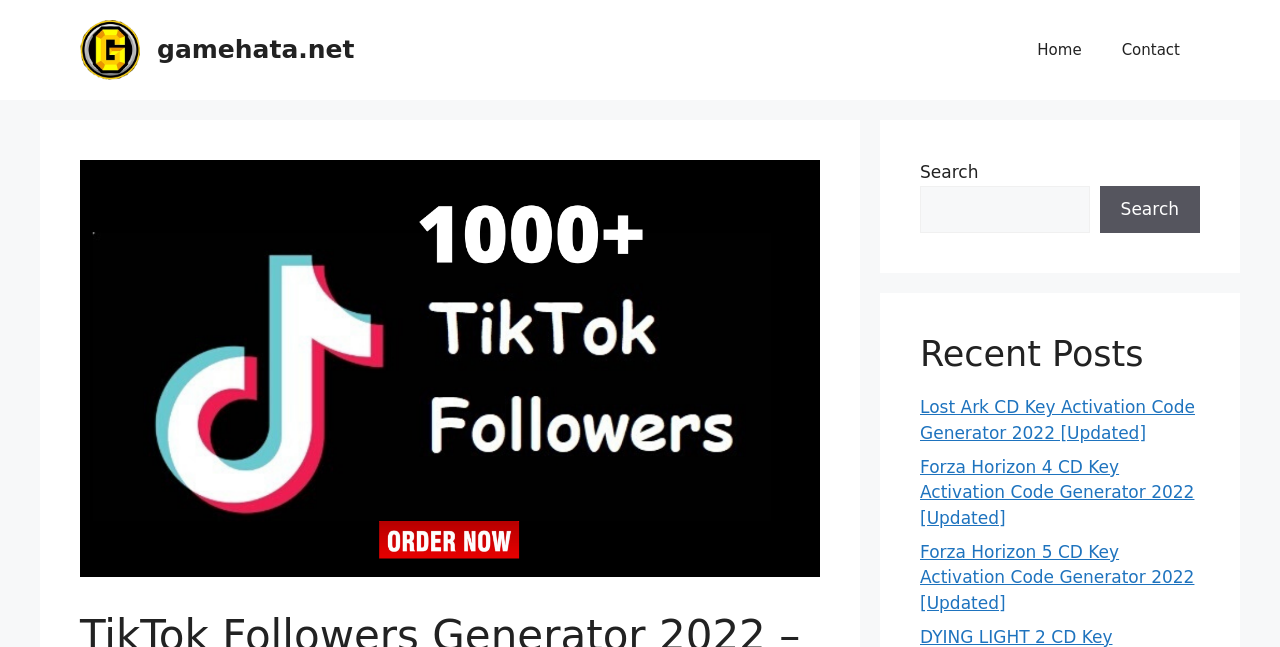What is the topic of the recent posts?
Answer the question using a single word or phrase, according to the image.

CD Key Activation Code Generators